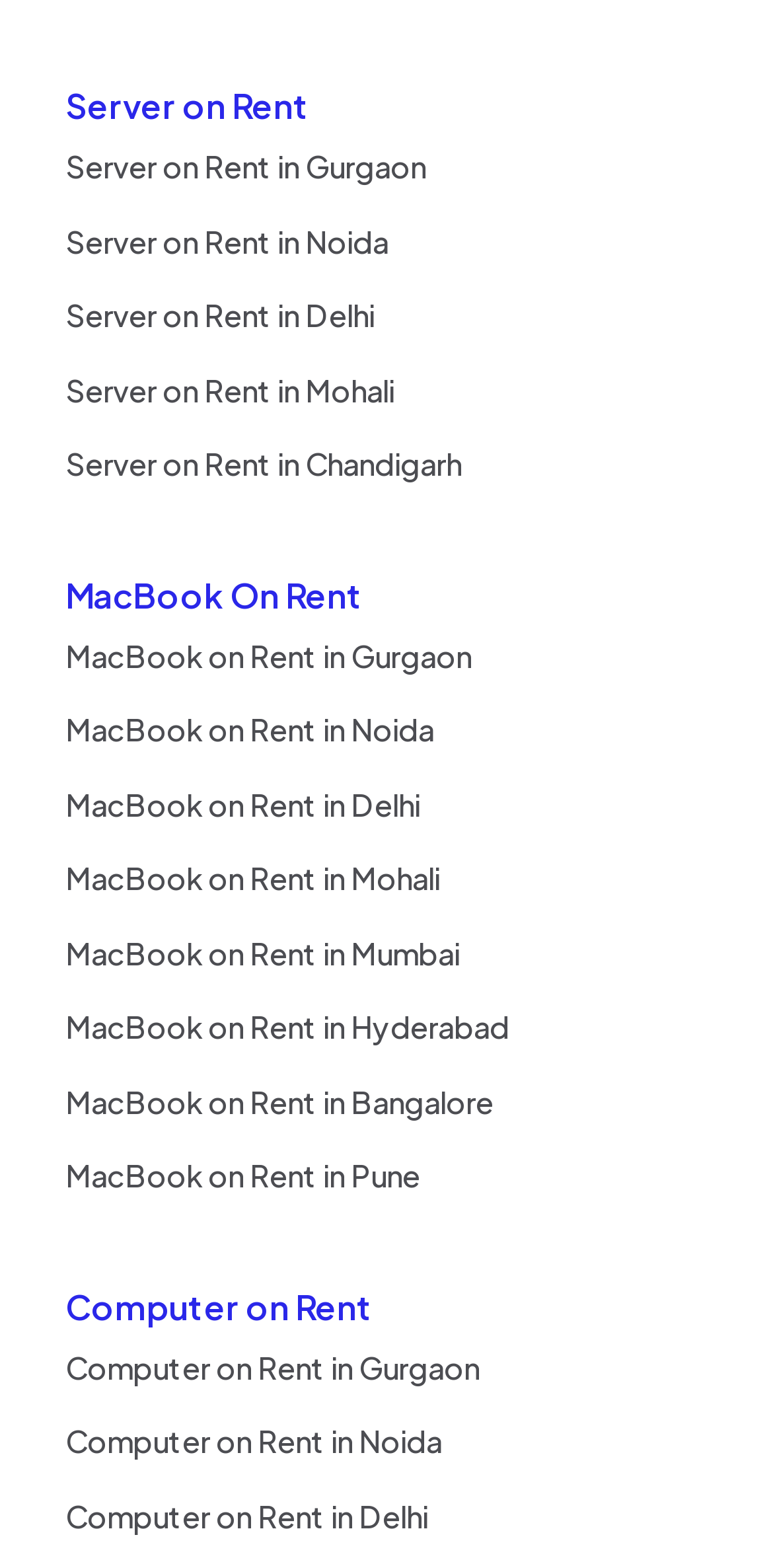Please find the bounding box coordinates for the clickable element needed to perform this instruction: "View MacBook on Rent in Delhi".

[0.085, 0.486, 0.89, 0.534]